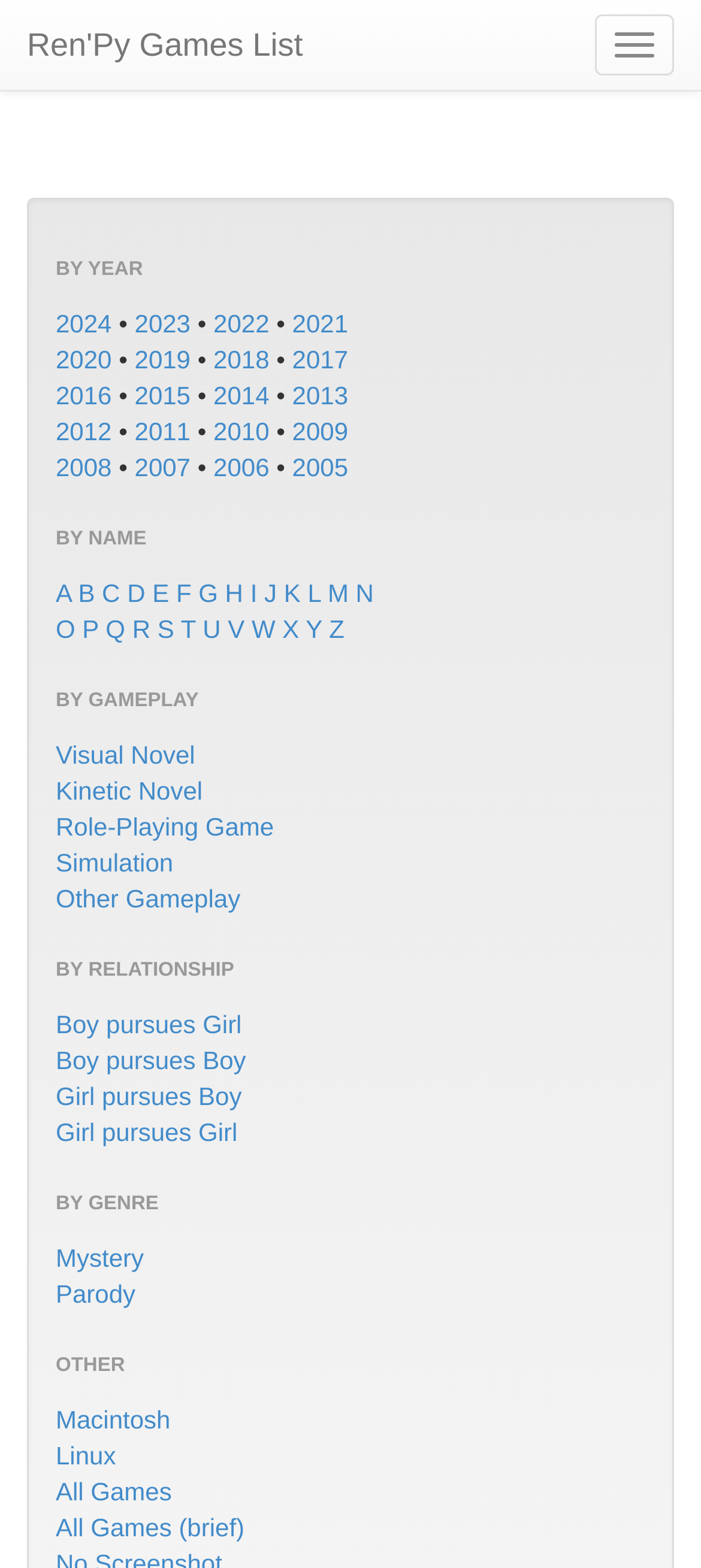Please determine the heading text of this webpage.

Decimate Your Maze With Cash App Customer Service Quickly And Effectively